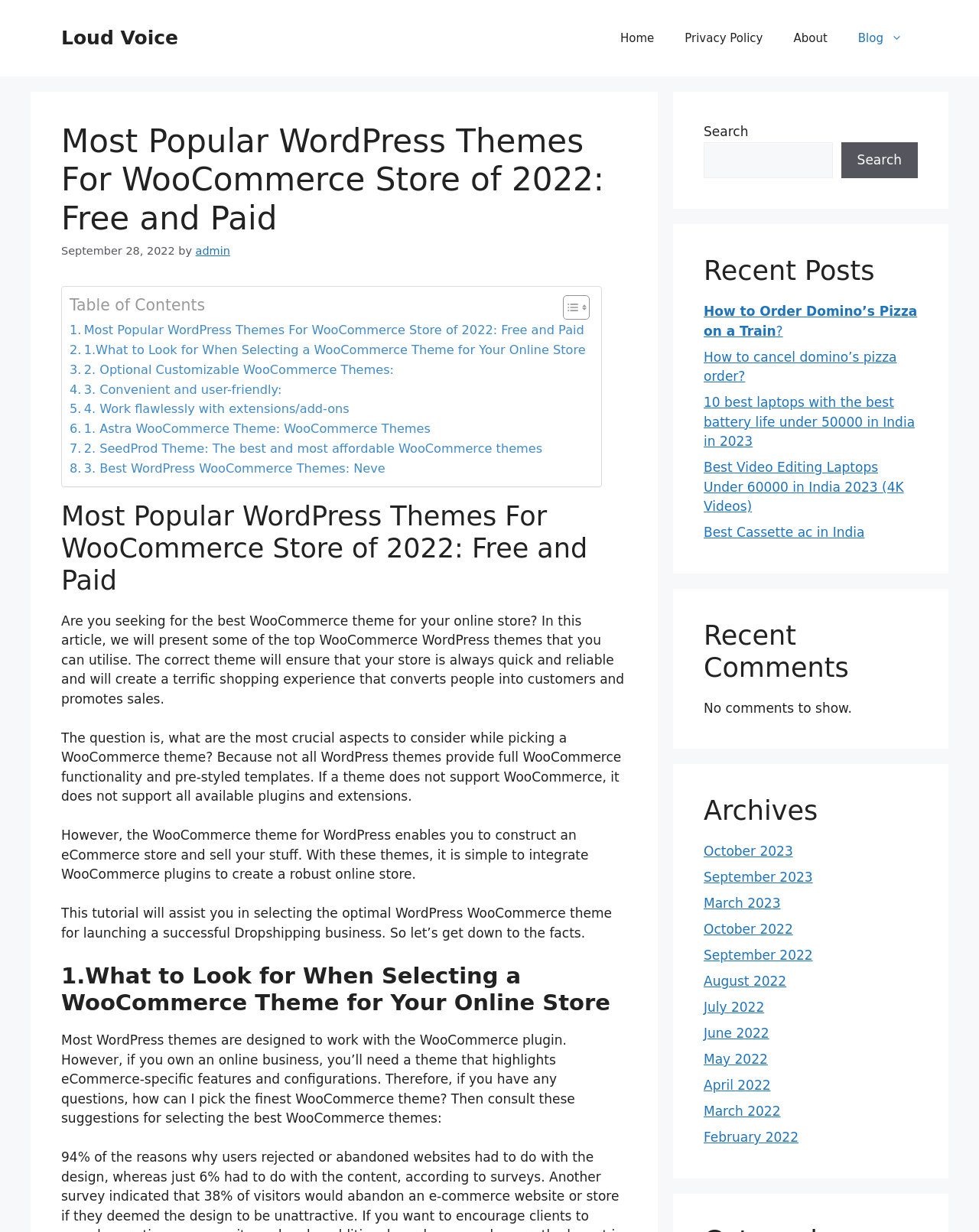Construct a comprehensive caption that outlines the webpage's structure and content.

This webpage is about the most popular WordPress themes for WooCommerce stores in 2022, both free and paid. At the top, there is a banner with the site's name, "Loud Voice", and a navigation menu with links to "Home", "Privacy Policy", "About", and "Blog". Below the navigation menu, there is a header section with the title of the article, "Most Popular WordPress Themes For WooCommerce Store of 2022: Free and Paid", and the date it was published, "September 28, 2022". 

To the right of the header section, there is a table of contents with links to different sections of the article, including "What to Look for When Selecting a WooCommerce Theme for Your Online Store", "Optional Customizable WooCommerce Themes", and more. 

The main content of the article is divided into several sections, each with a heading and a block of text. The first section introduces the topic of WooCommerce themes and their importance for online stores. The subsequent sections provide guidance on what to look for when selecting a WooCommerce theme, including features and configurations that support eCommerce.

On the right side of the page, there are three complementary sections. The first section has a search bar with a button to search the site. The second section displays recent posts, with links to articles such as "How to Order Domino’s Pizza on a Train?" and "Best Video Editing Laptops Under 60000 in India 2023". The third section shows recent comments, but there are no comments to display. The fourth section displays archives, with links to articles from different months, from October 2023 to February 2022.